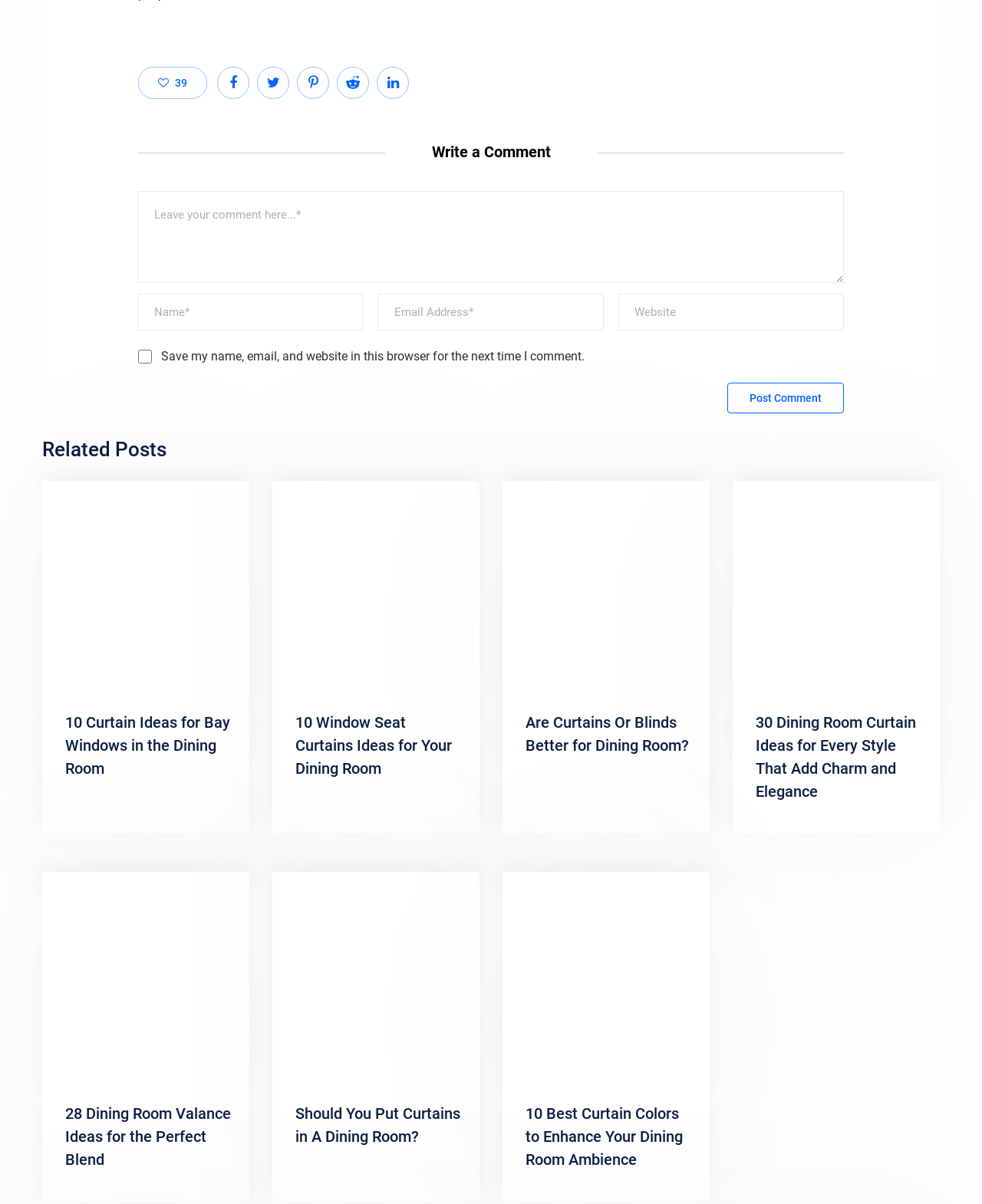Identify the bounding box coordinates of the section that should be clicked to achieve the task described: "Read 'Curtain Ideas for Bay Windows in the Dining Room'".

[0.043, 0.399, 0.254, 0.571]